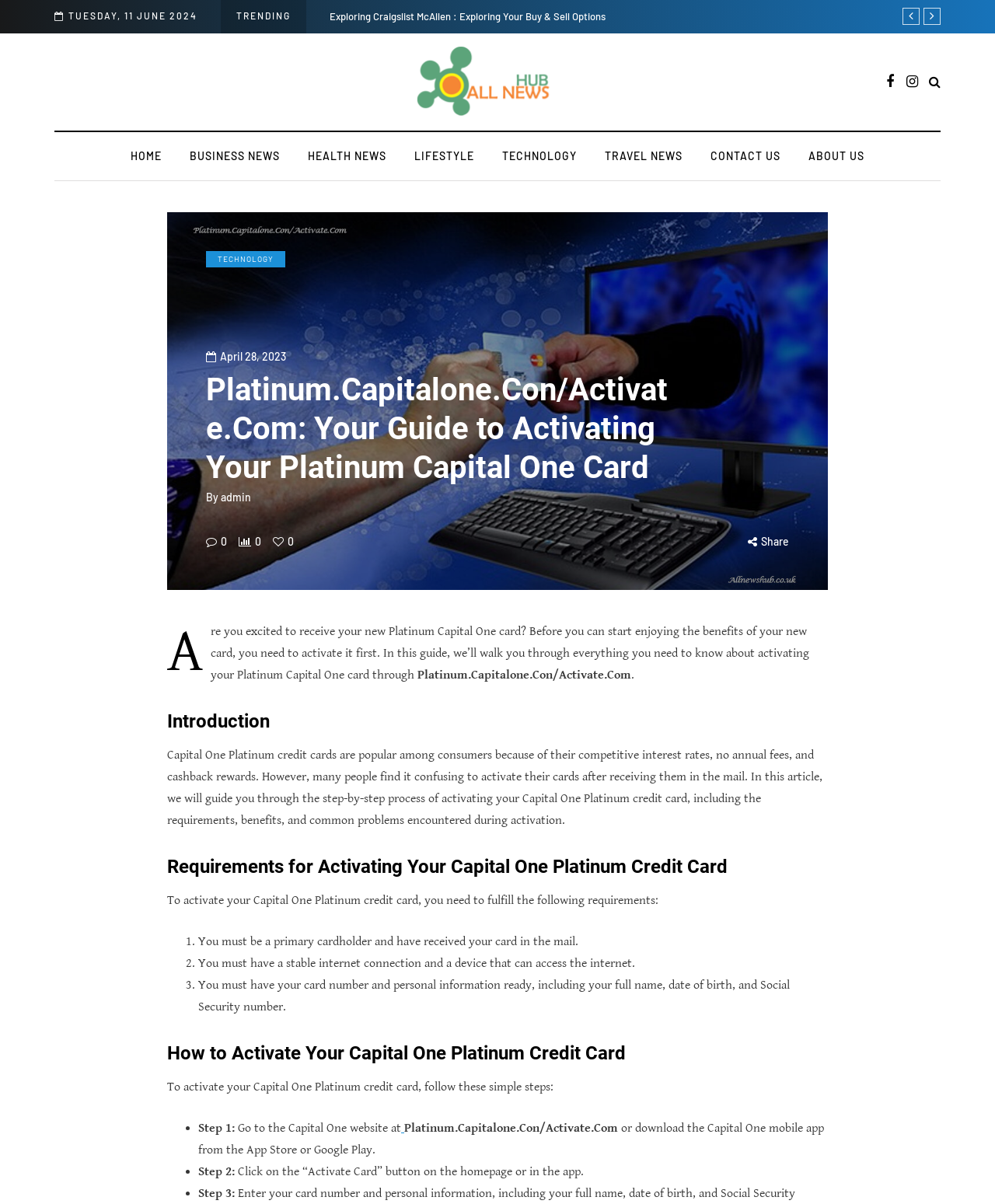Construct a thorough caption encompassing all aspects of the webpage.

The webpage is a guide to activating a Platinum Capital One card. At the top, there is a date "TUESDAY, 11 JUNE 2024" and a "TRENDING" label. Below that, there are several links to news articles, including "The Role of an SEO Expert in Digital Marketing" and "Allnewshub", which has an accompanying image. On the right side, there are social media icons and a search toggle.

The main content of the webpage is divided into sections. The first section has a heading "Platinum.Capitalone.Con/Activate.Com: Your Guide to Activating Your Platinum Capital One Card" and introduces the purpose of the guide. Below that, there is a paragraph explaining the benefits of Capital One Platinum credit cards and the importance of activating them.

The next section is titled "Introduction" and provides an overview of the guide. This is followed by a section titled "Requirements for Activating Your Capital One Platinum Credit Card", which lists three requirements: being a primary cardholder, having a stable internet connection, and having the necessary personal information ready.

The main content continues with a section titled "How to Activate Your Capital One Platinum Credit Card", which provides step-by-step instructions on how to activate the card. The steps include going to the Capital One website or downloading the mobile app, and clicking on the "Activate Card" button.

Throughout the webpage, there are several headings, paragraphs, and lists that provide detailed information on the activation process. The overall layout is organized and easy to follow, with clear headings and concise text.